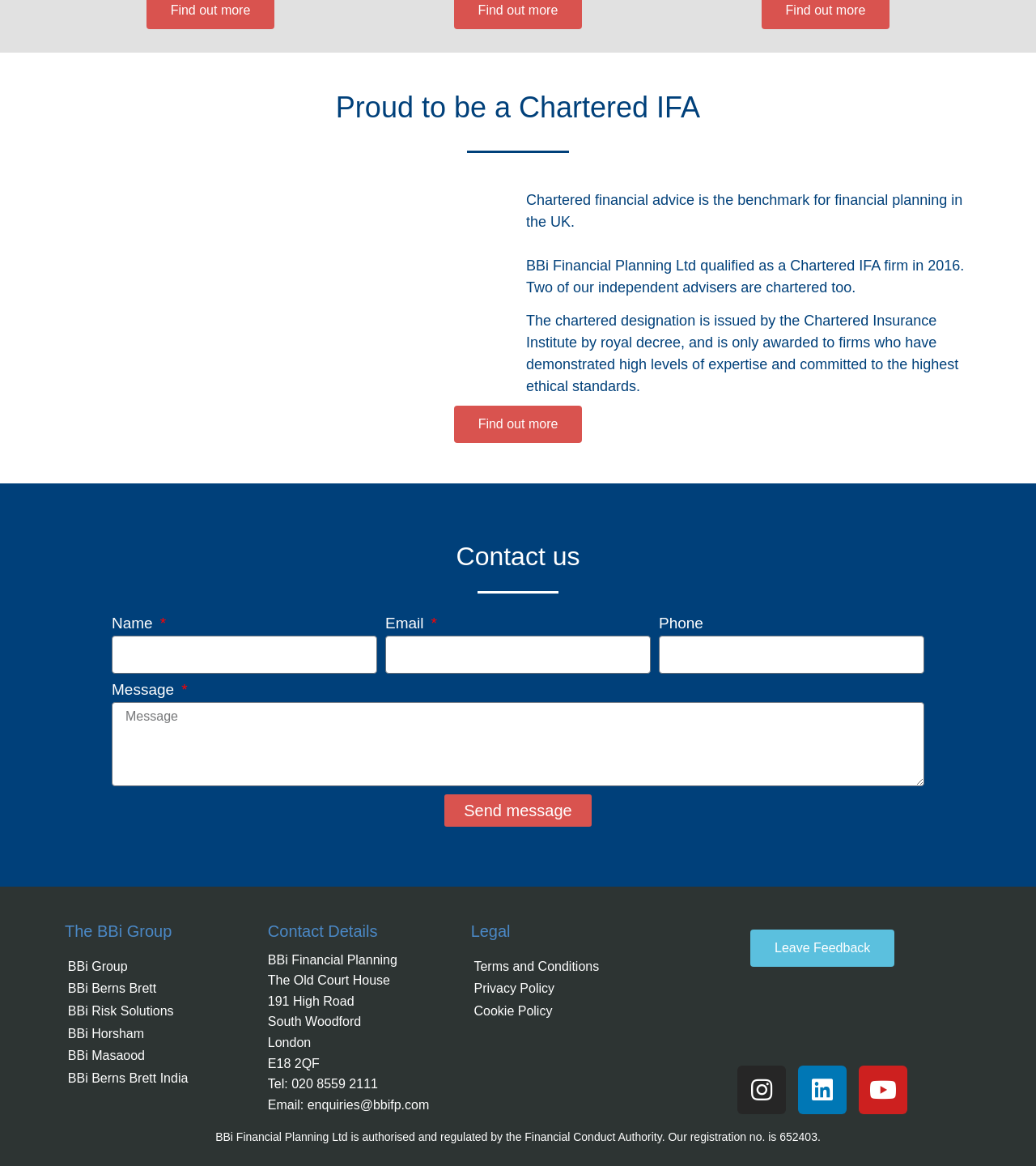What is the address of BBi Financial Planning?
Refer to the image and provide a concise answer in one word or phrase.

191 High Road, South Woodford, London E18 2QF